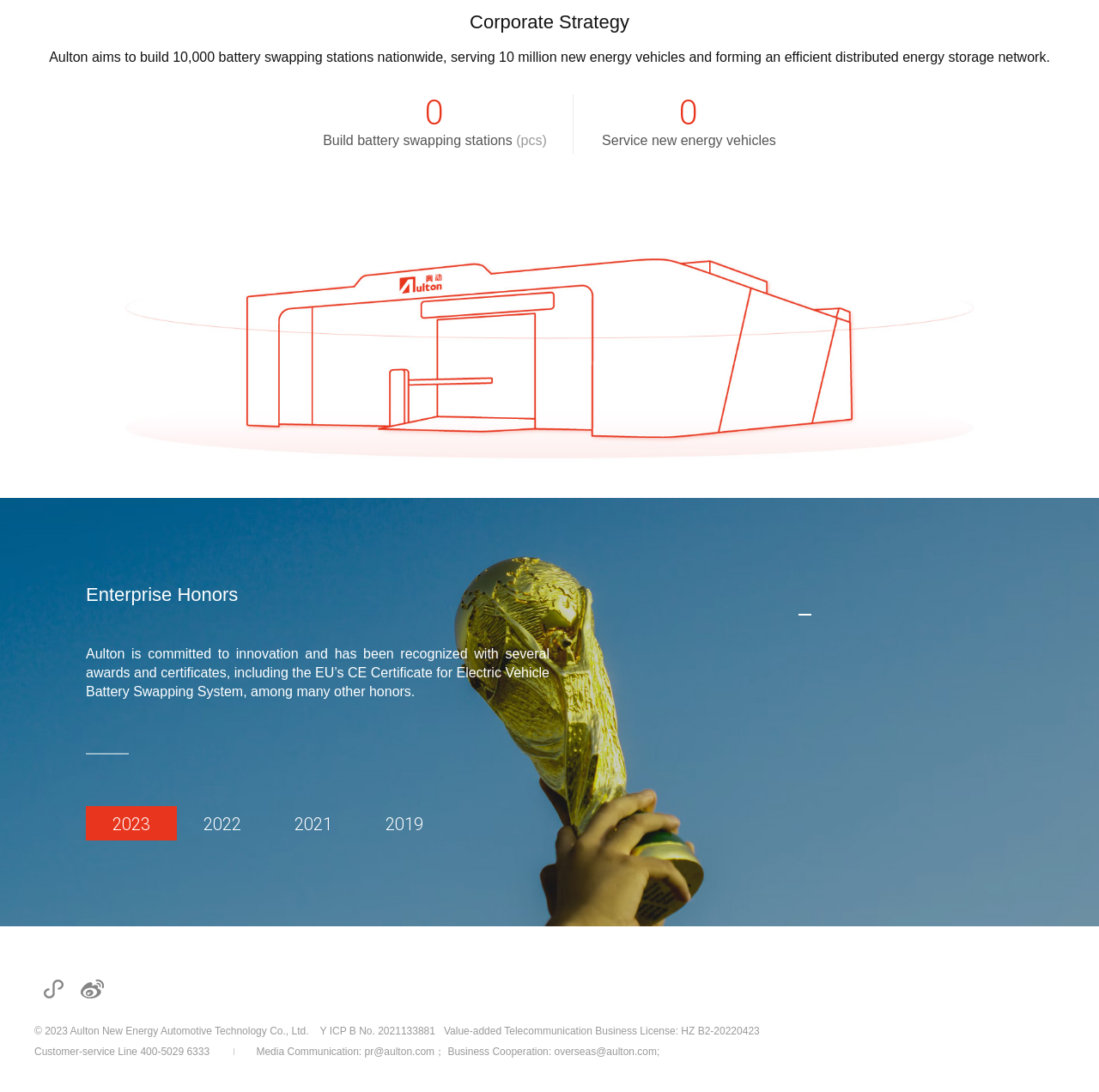What is Aulton's goal for battery swapping stations?
Examine the screenshot and reply with a single word or phrase.

10,000